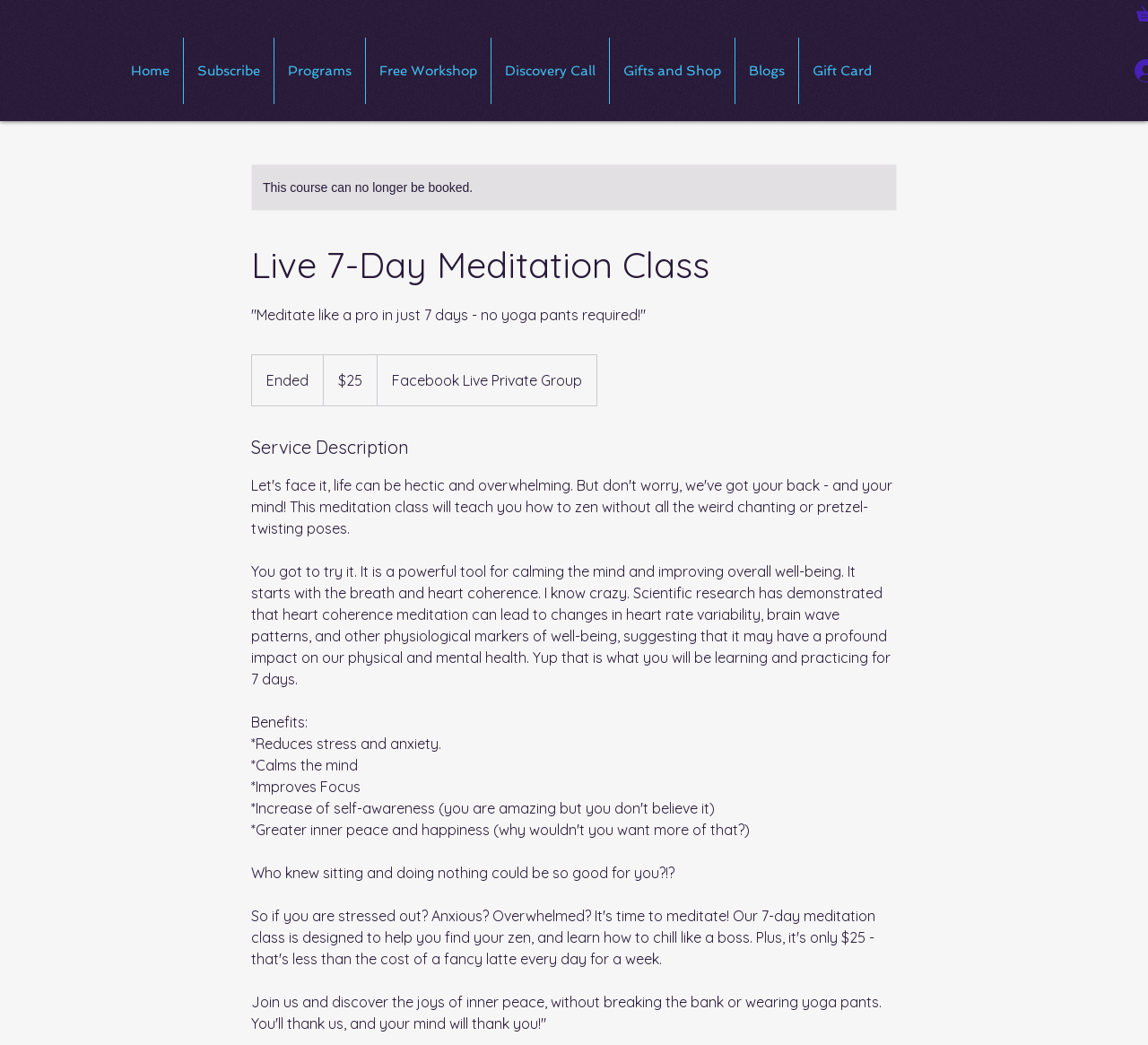Identify the title of the webpage and provide its text content.

Live 7-Day Meditation Class